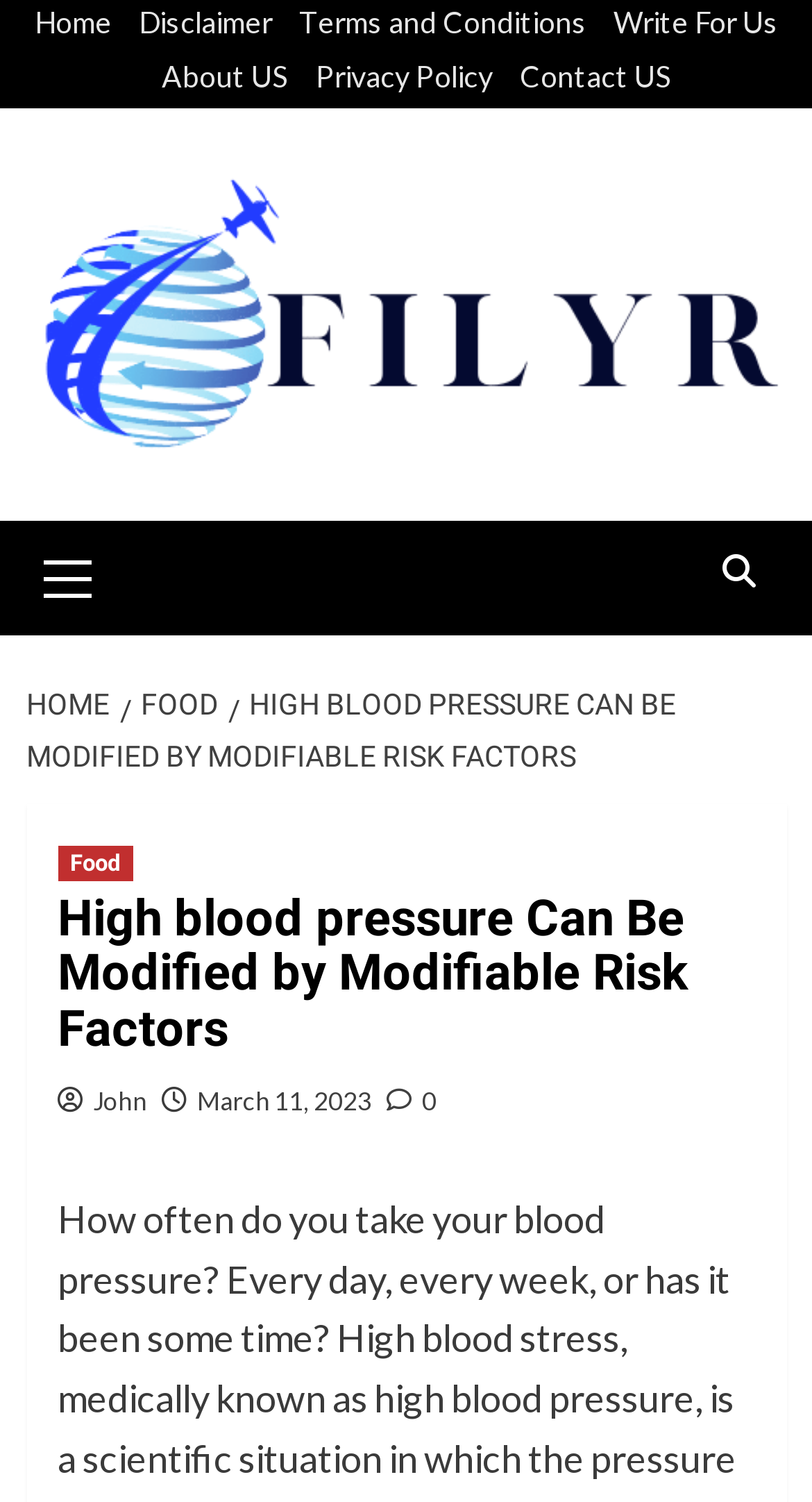Please identify the bounding box coordinates of the area that needs to be clicked to fulfill the following instruction: "contact us."

[0.614, 0.037, 0.827, 0.072]